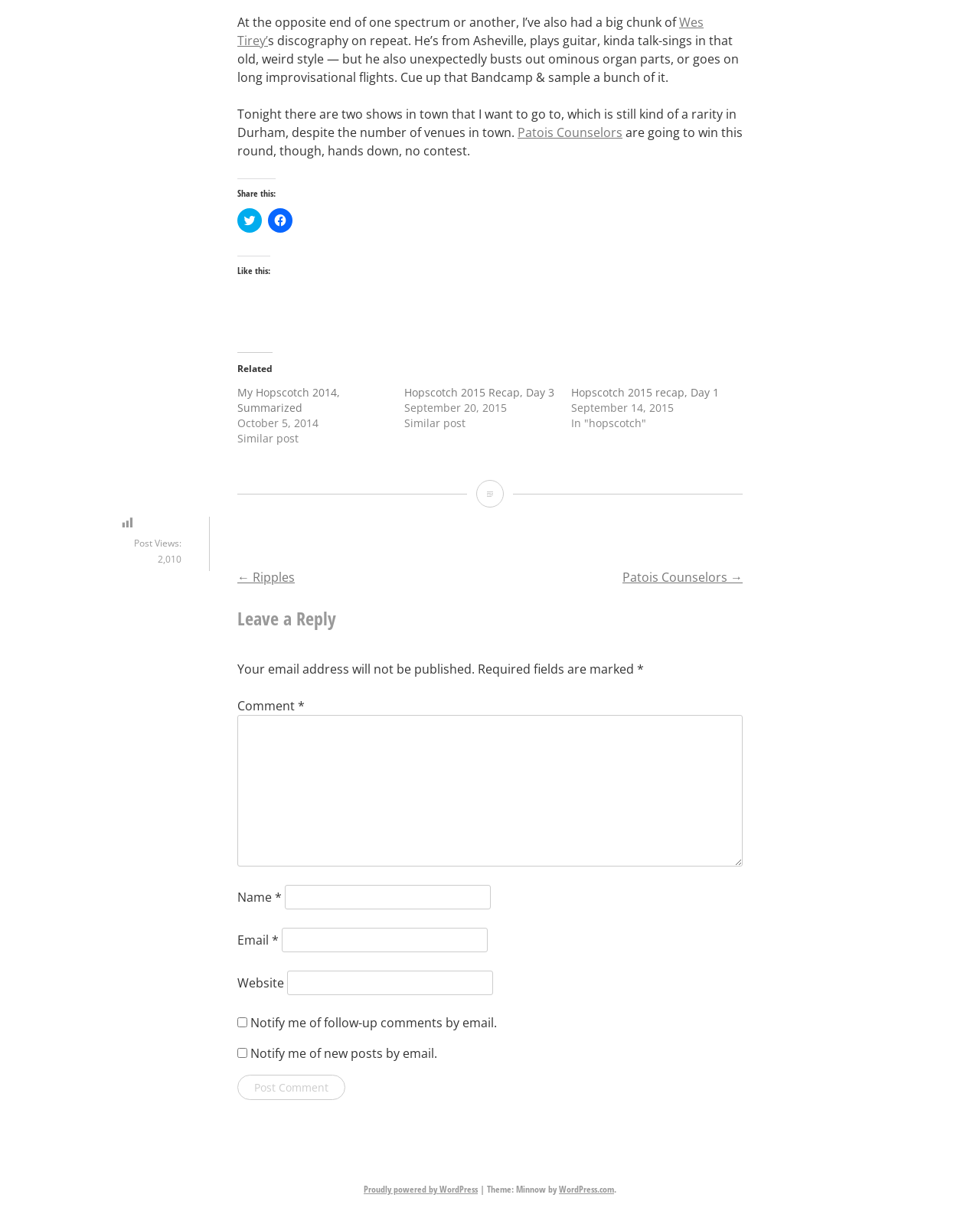Provide a one-word or brief phrase answer to the question:
What is the date of the Hopscotch 2014 event mentioned in the article?

October 5, 2014